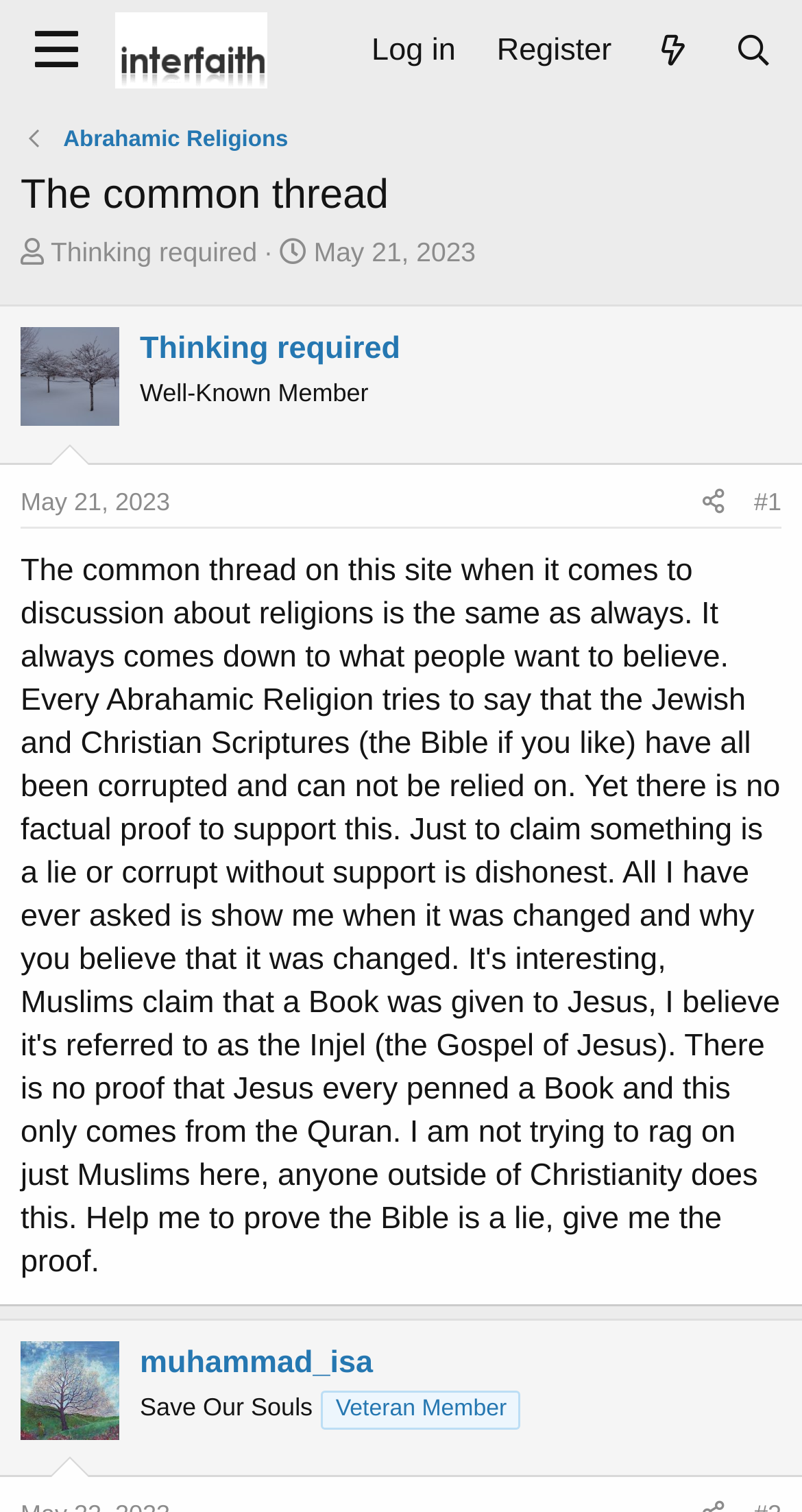What is the date of the thread?
Please describe in detail the information shown in the image to answer the question.

The date of the thread can be found in the link element with the text 'May 21, 2023' which is located near the top of the webpage, indicating that this is the date when the thread was started.